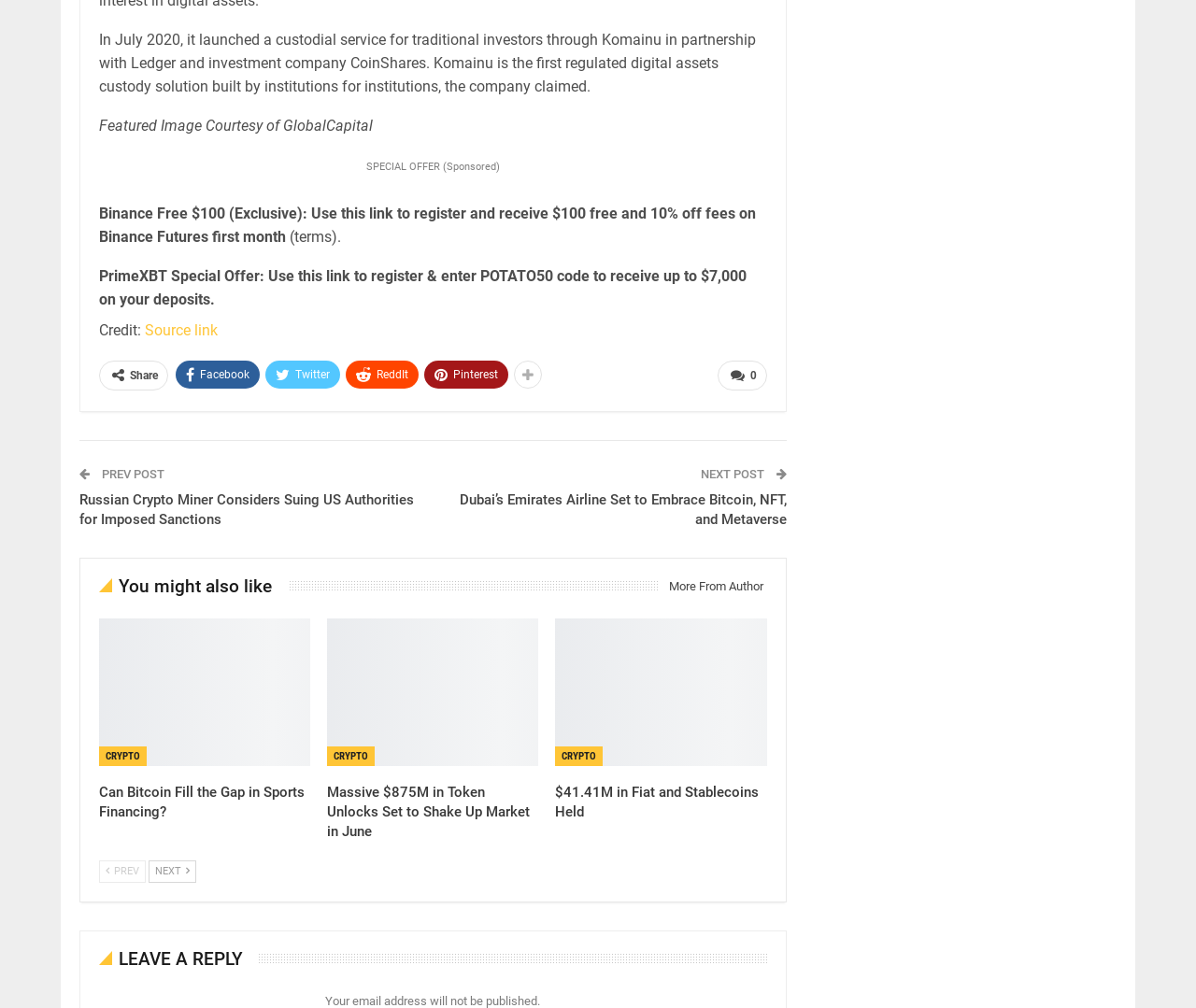Using the provided element description, identify the bounding box coordinates as (top-left x, top-left y, bottom-right x, bottom-right y). Ensure all values are between 0 and 1. Description: You might also like

[0.083, 0.573, 0.241, 0.591]